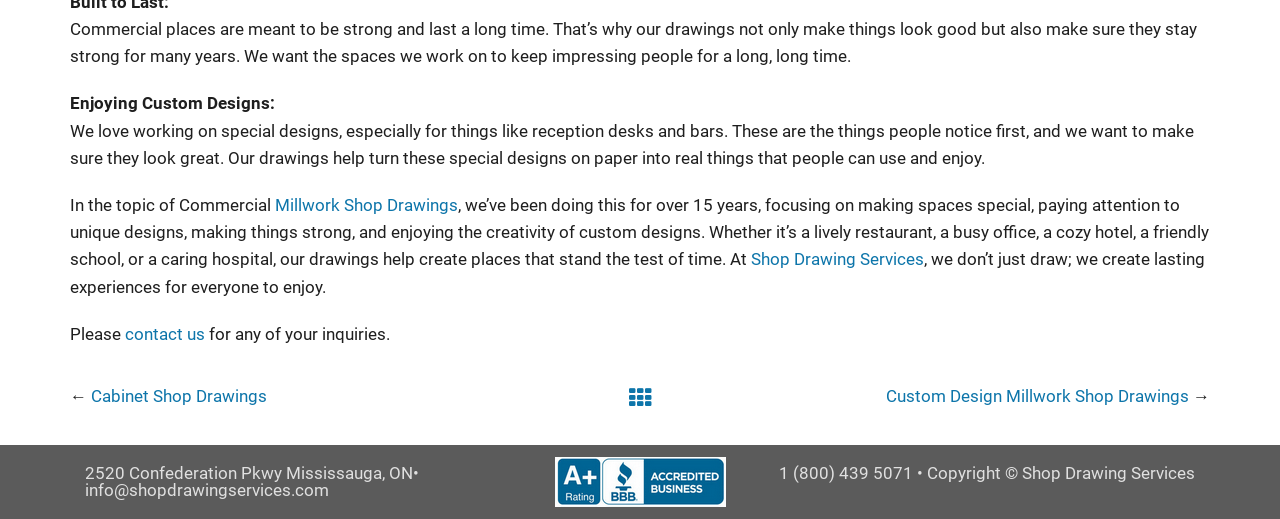Please determine the bounding box of the UI element that matches this description: contact us. The coordinates should be given as (top-left x, top-left y, bottom-right x, bottom-right y), with all values between 0 and 1.

[0.098, 0.624, 0.16, 0.662]